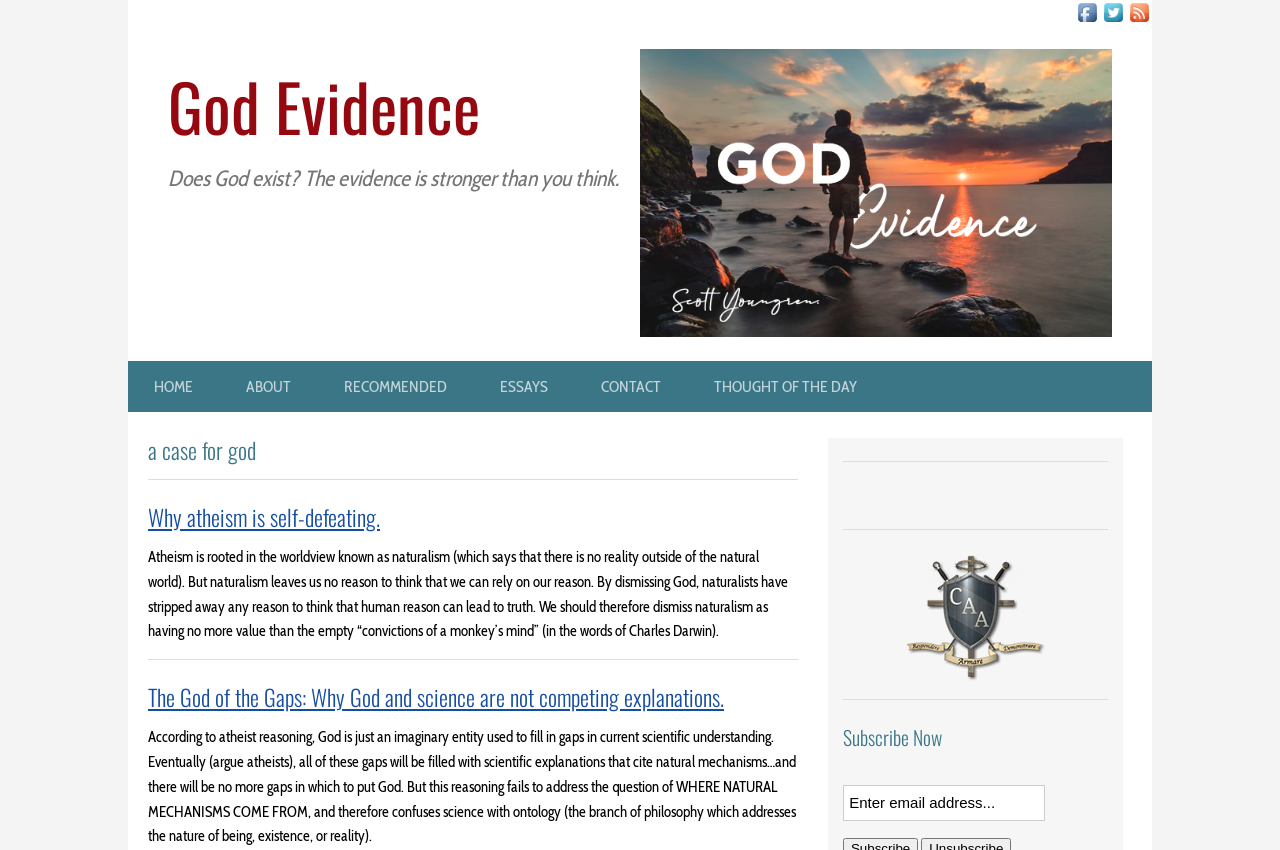Write a detailed summary of the webpage, including text, images, and layout.

This webpage is a blog or article archive focused on discussing evidence of God's existence based on science, philosophy, and experience. At the top right corner, there are three social media links: "Visit Us On Facebook", "Visit Us On Twitter", and "Check Our Feed", each accompanied by a small icon. 

Below these links, there is a heading "God Evidence" with a link to the website's main page. A brief tagline "Does God exist? The evidence is stronger than you think." is displayed below the heading. 

On the left side, there is a navigation menu with links to "HOME", "ABOUT", "RECOMMENDED", "ESSAYS", "CONTACT", and "THOUGHT OF THE DAY". 

The main content area is divided into sections, each with a heading and a horizontal separator. The first section is titled "a case for god" and contains an article titled "Why atheism is self-defeating." The article discusses how atheism, rooted in naturalism, undermines the reliability of human reason. 

Below this article, there is another section titled "The God of the Gaps: Why God and science are not competing explanations." This article argues that the idea that God is only used to fill gaps in scientific understanding is flawed, as it fails to address the origin of natural mechanisms. 

On the right side, there are three small images, each with a link, but no accompanying text. Below these images, there is a "Subscribe Now" section with a textbox to enter an email address.